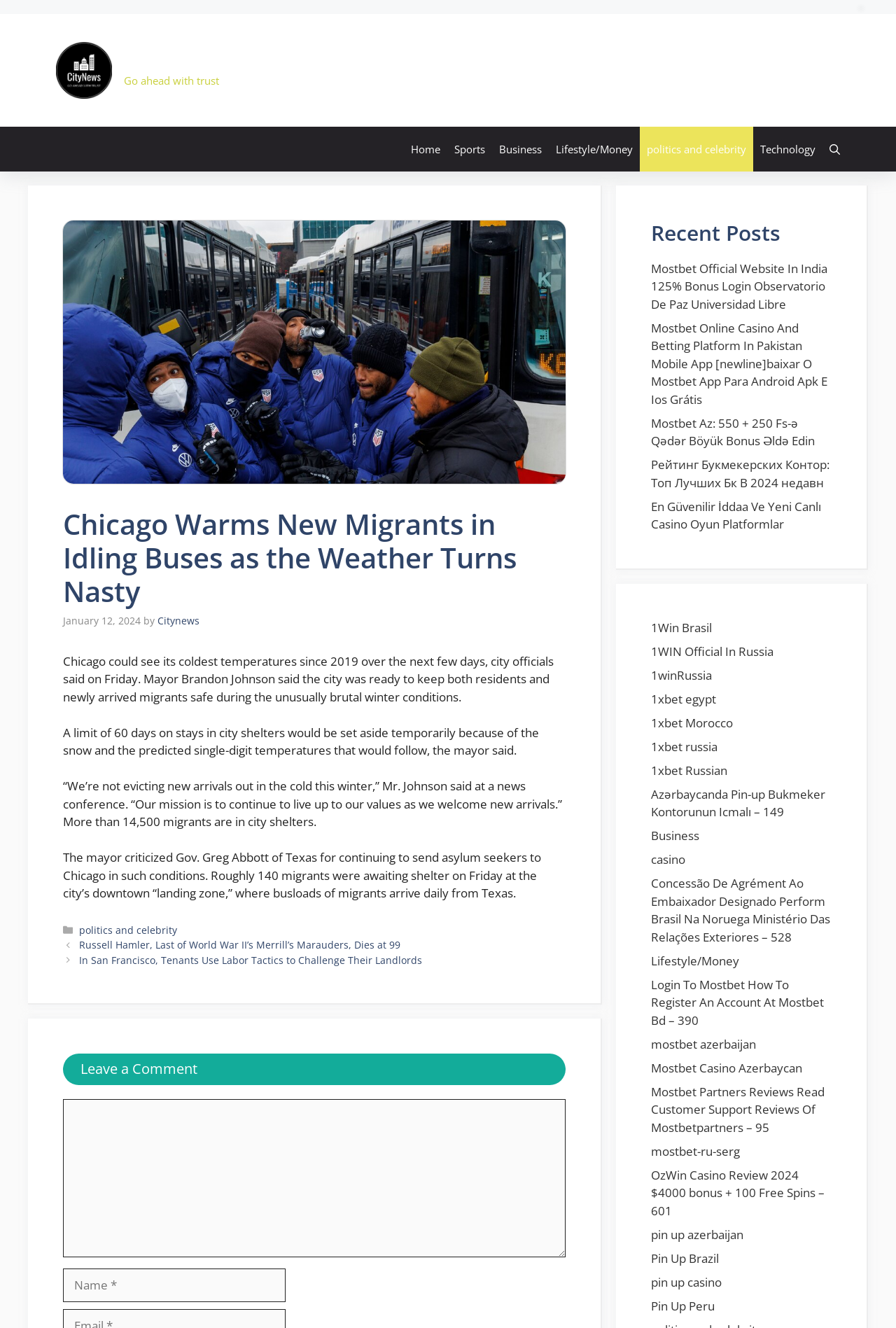Please identify the coordinates of the bounding box that should be clicked to fulfill this instruction: "Search using the 'Open search' button".

[0.918, 0.095, 0.945, 0.129]